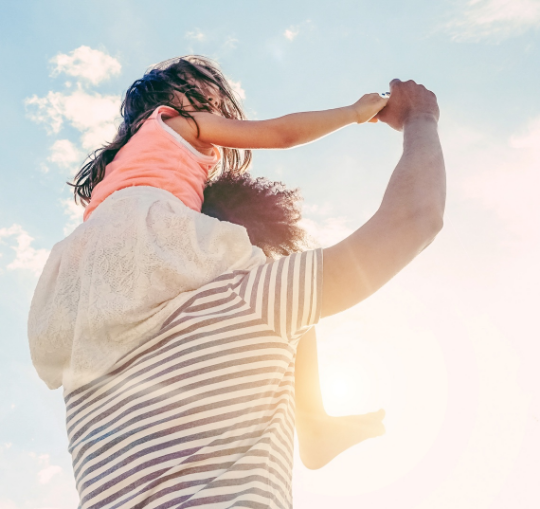What is the parent holding?
Please answer the question with a detailed and comprehensive explanation.

The caption describes the parent as holding the child's hands securely, which suggests a sense of protection and support in the image.